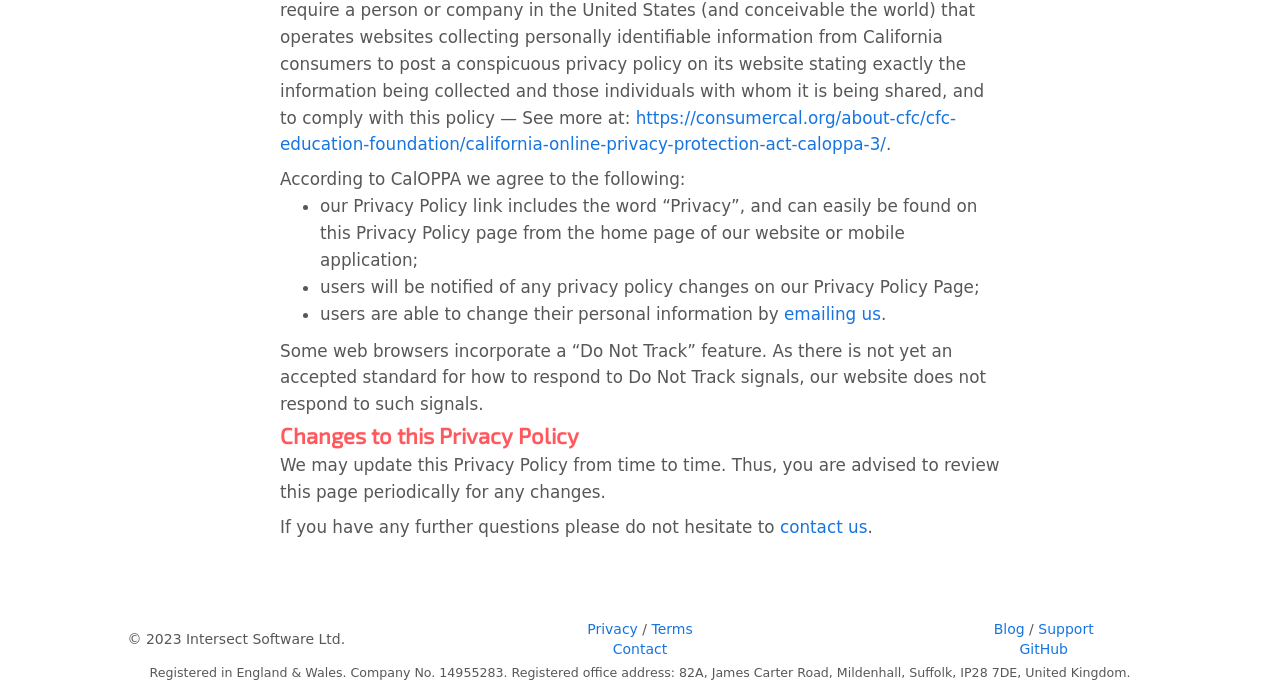Please specify the bounding box coordinates of the area that should be clicked to accomplish the following instruction: "email us". The coordinates should consist of four float numbers between 0 and 1, i.e., [left, top, right, bottom].

[0.613, 0.436, 0.688, 0.465]